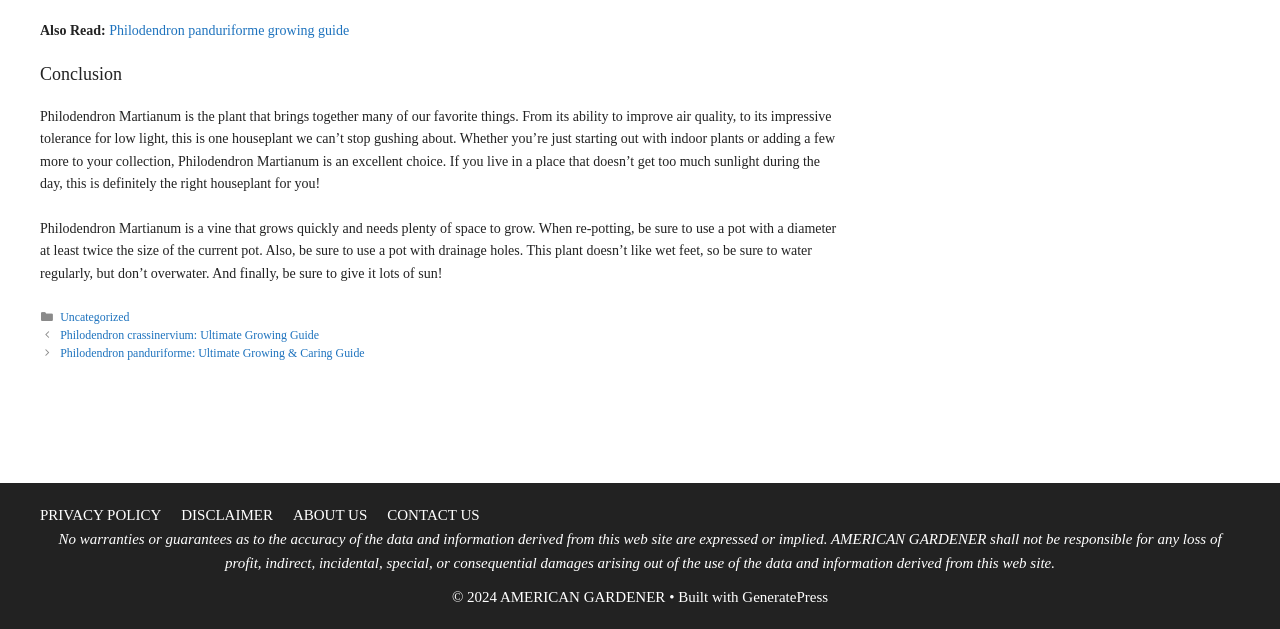Find the bounding box coordinates of the clickable area that will achieve the following instruction: "Read about Philodendron panduriforme growing guide".

[0.085, 0.036, 0.273, 0.06]